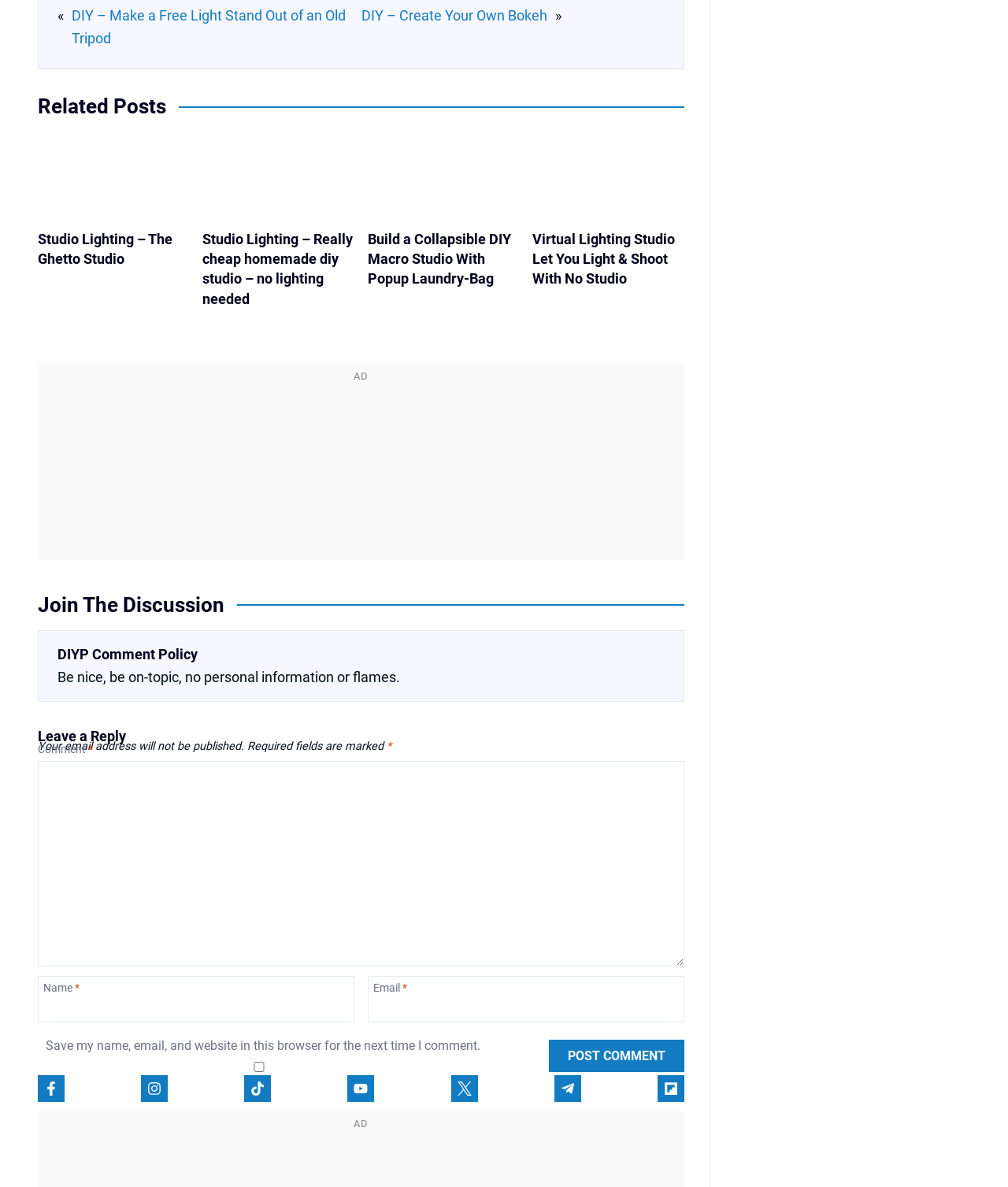Respond to the question below with a single word or phrase:
What is the function of the 'Post Comment' button?

To submit a comment